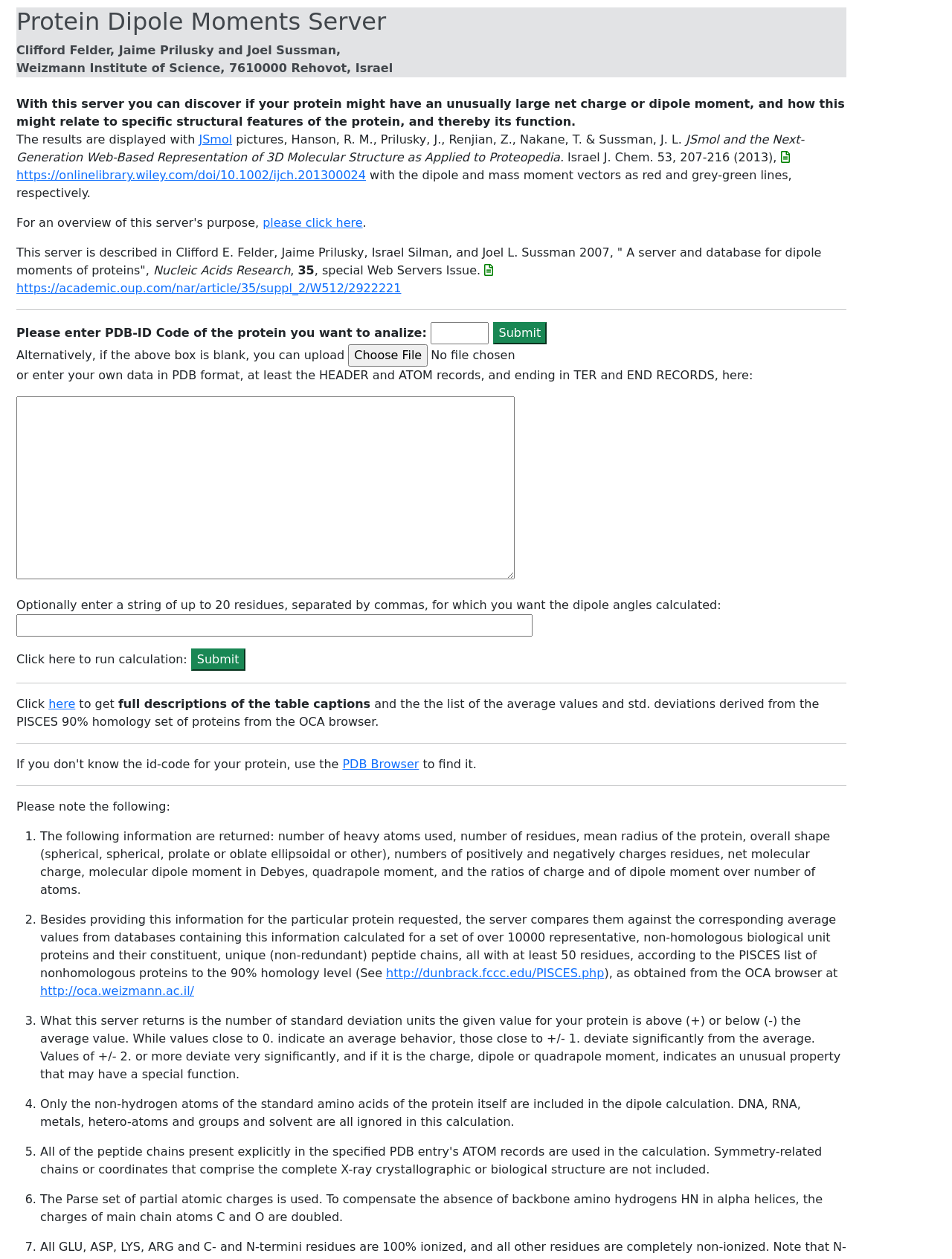Use one word or a short phrase to answer the question provided: 
What is the maximum number of residues for which dipole angles can be calculated?

20